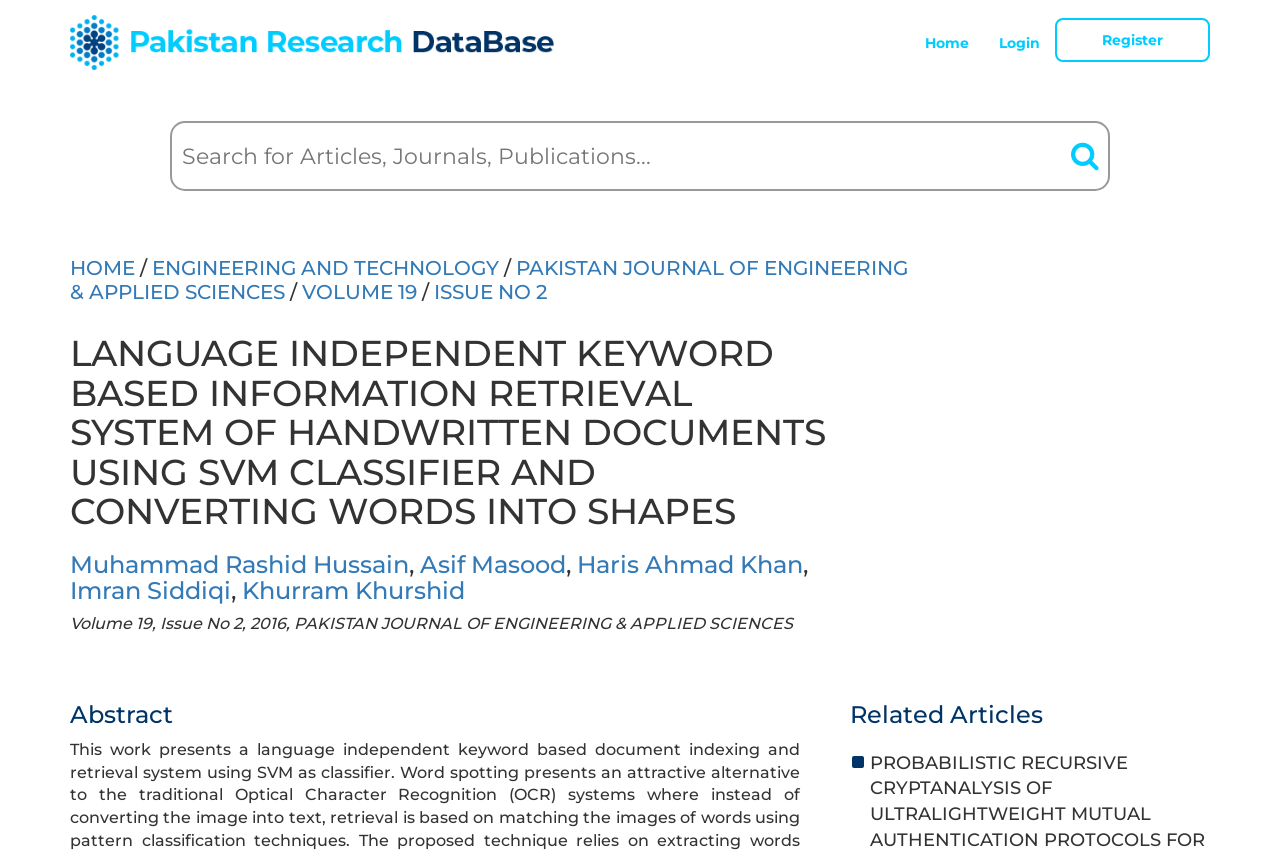Determine the bounding box coordinates for the area you should click to complete the following instruction: "Search for articles".

[0.133, 0.141, 0.867, 0.223]